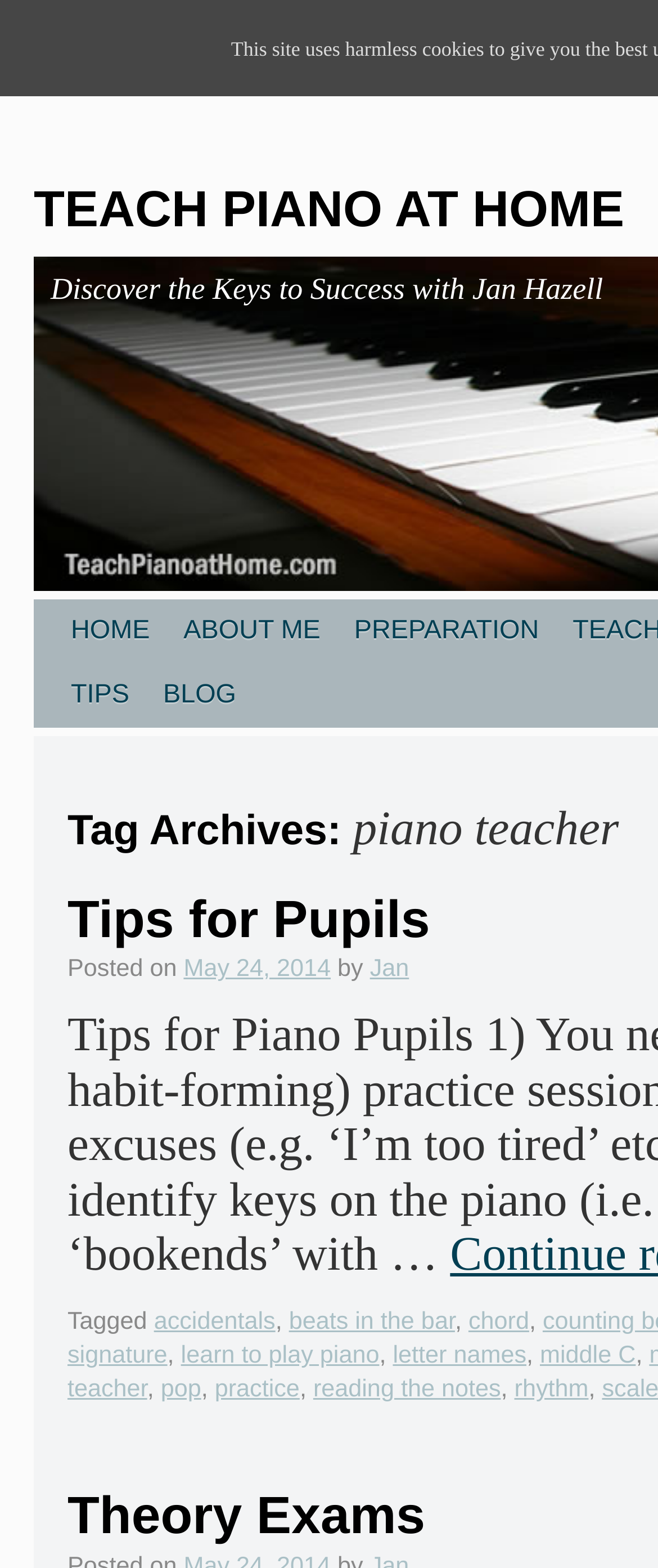What are the categories listed in the menu?
Please craft a detailed and exhaustive response to the question.

The categories listed in the menu can be found in the middle of the webpage, where there are five links labeled 'HOME', 'ABOUT ME', 'PREPARATION', 'TIPS', and 'BLOG'.